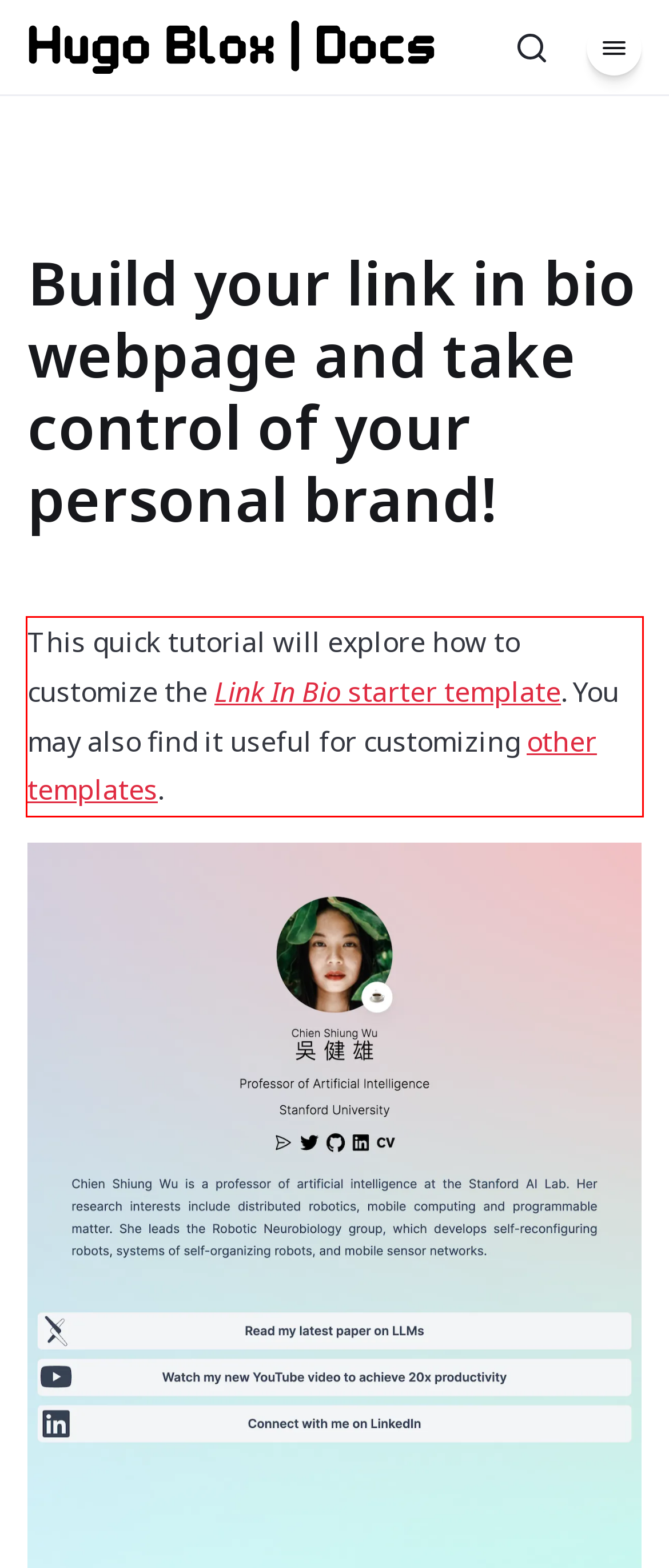Within the screenshot of a webpage, identify the red bounding box and perform OCR to capture the text content it contains.

This quick tutorial will explore how to customize the Link In Bio starter template. You may also find it useful for customizing other templates.